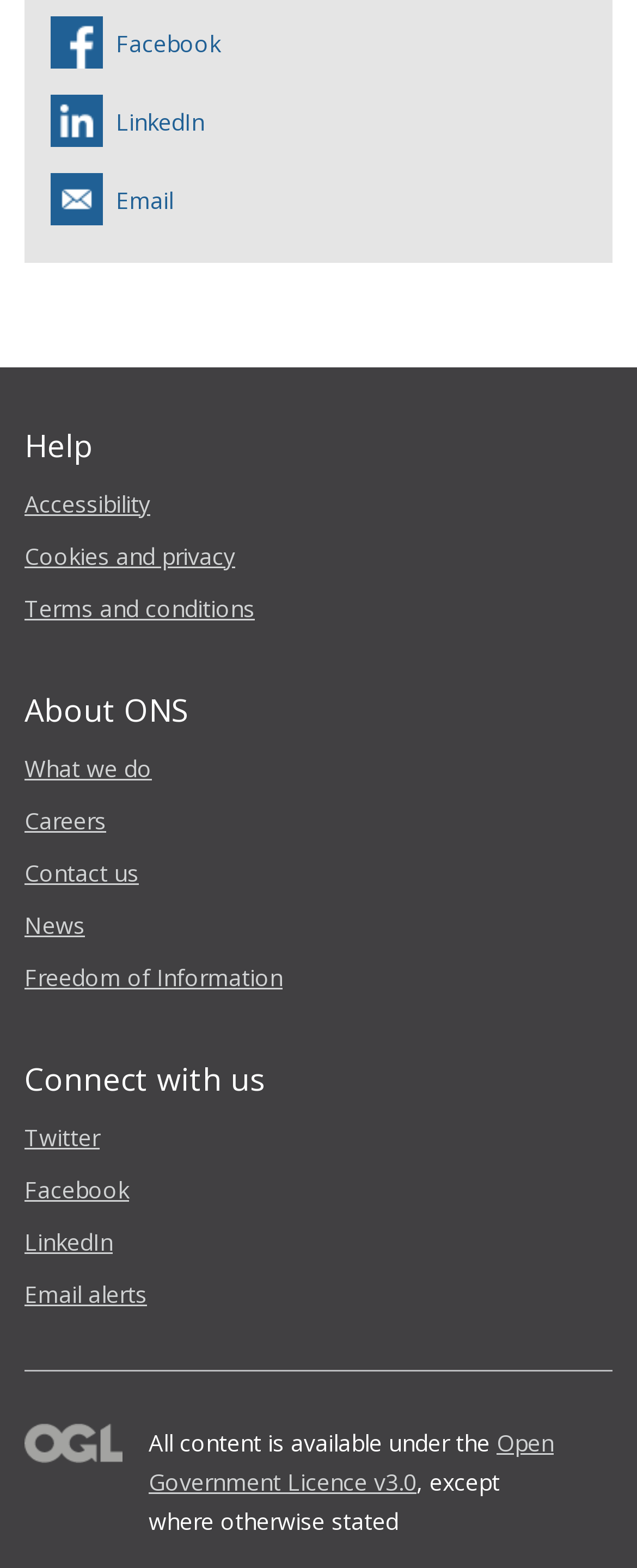What is the image located at the bottom of the page?
Based on the image, give a one-word or short phrase answer.

OGL